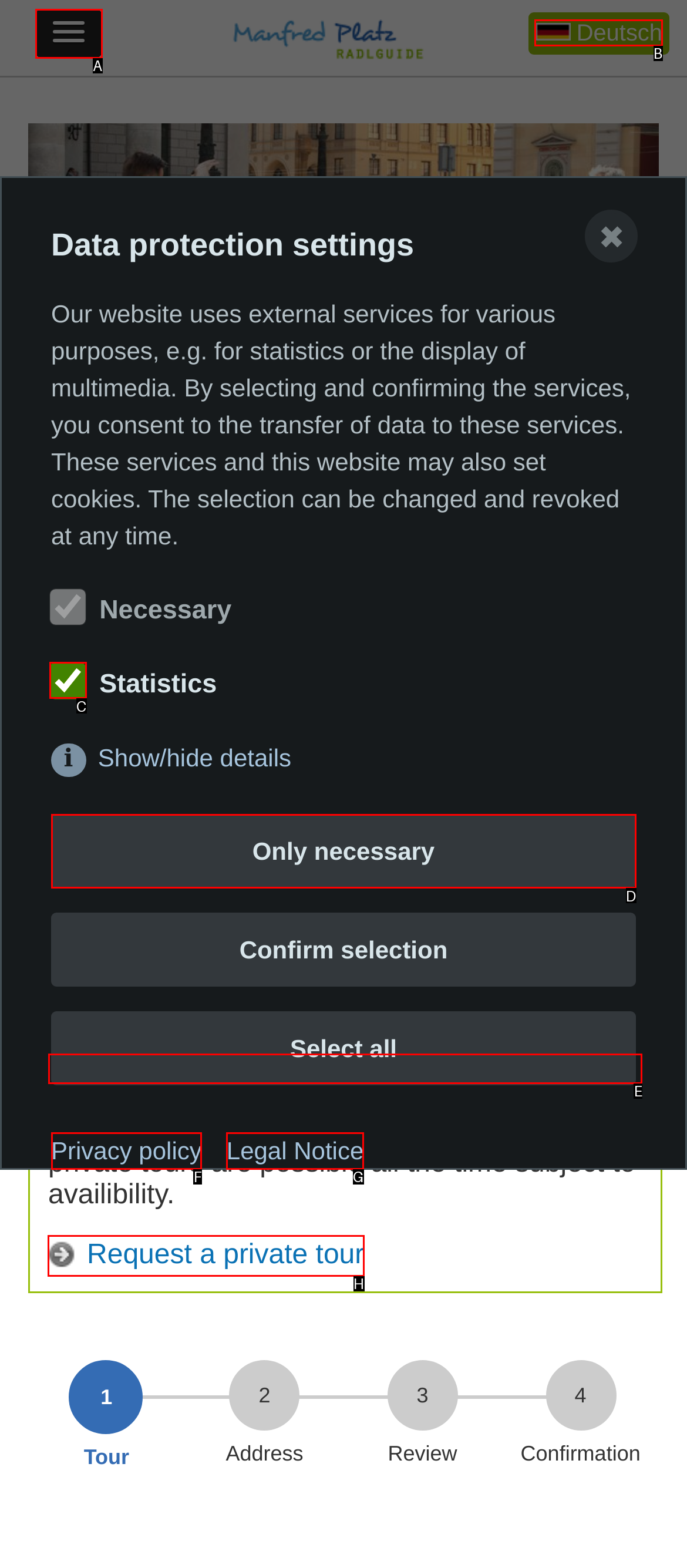Identify the correct UI element to click to achieve the task: Explore Nicholas Idoko Technologies.
Answer with the letter of the appropriate option from the choices given.

None